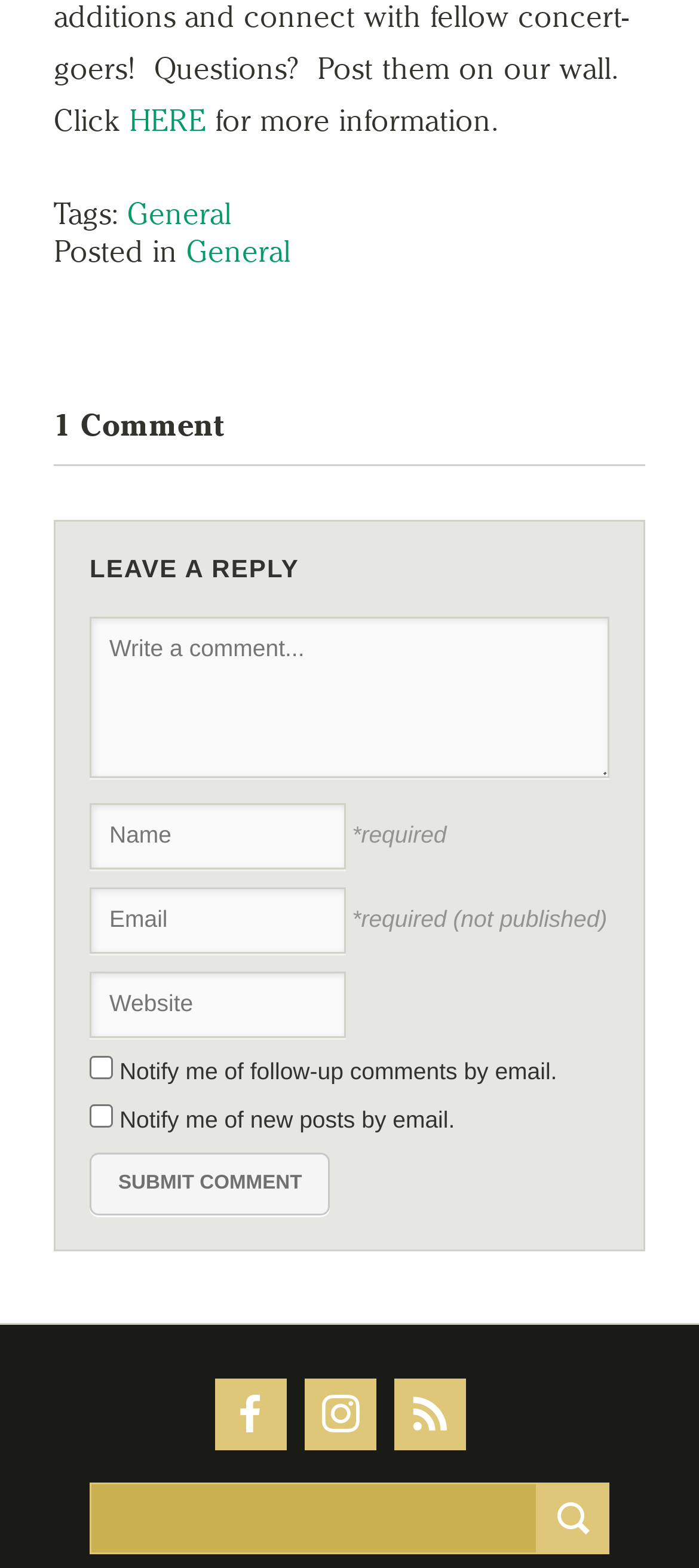Using the element description: "name="url" placeholder="Website"", determine the bounding box coordinates. The coordinates should be in the format [left, top, right, bottom], with values between 0 and 1.

[0.128, 0.62, 0.494, 0.662]